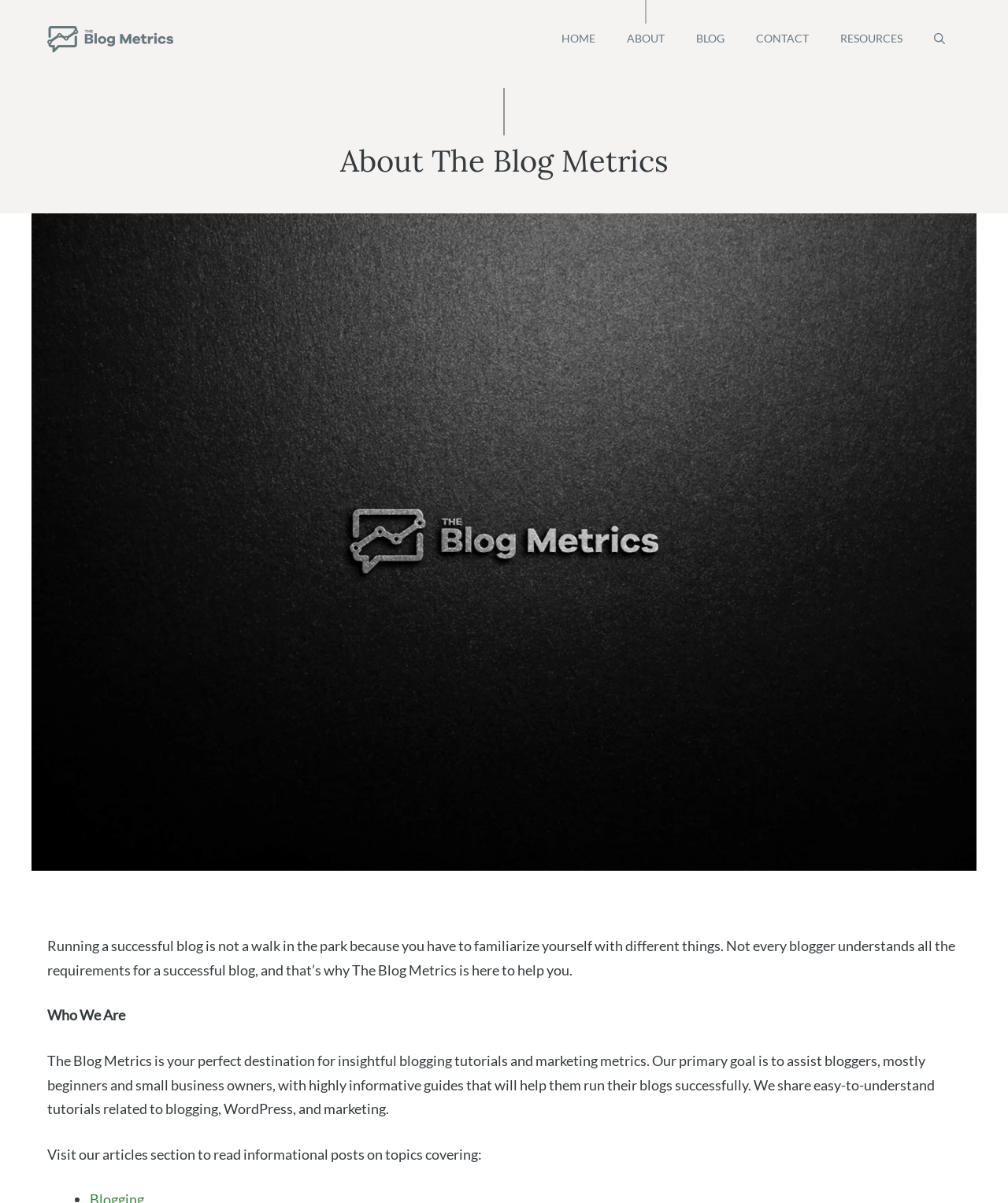Determine the bounding box for the UI element as described: "Resources". The coordinates should be represented as four float numbers between 0 and 1, formatted as [left, top, right, bottom].

[0.818, 0.02, 0.911, 0.045]